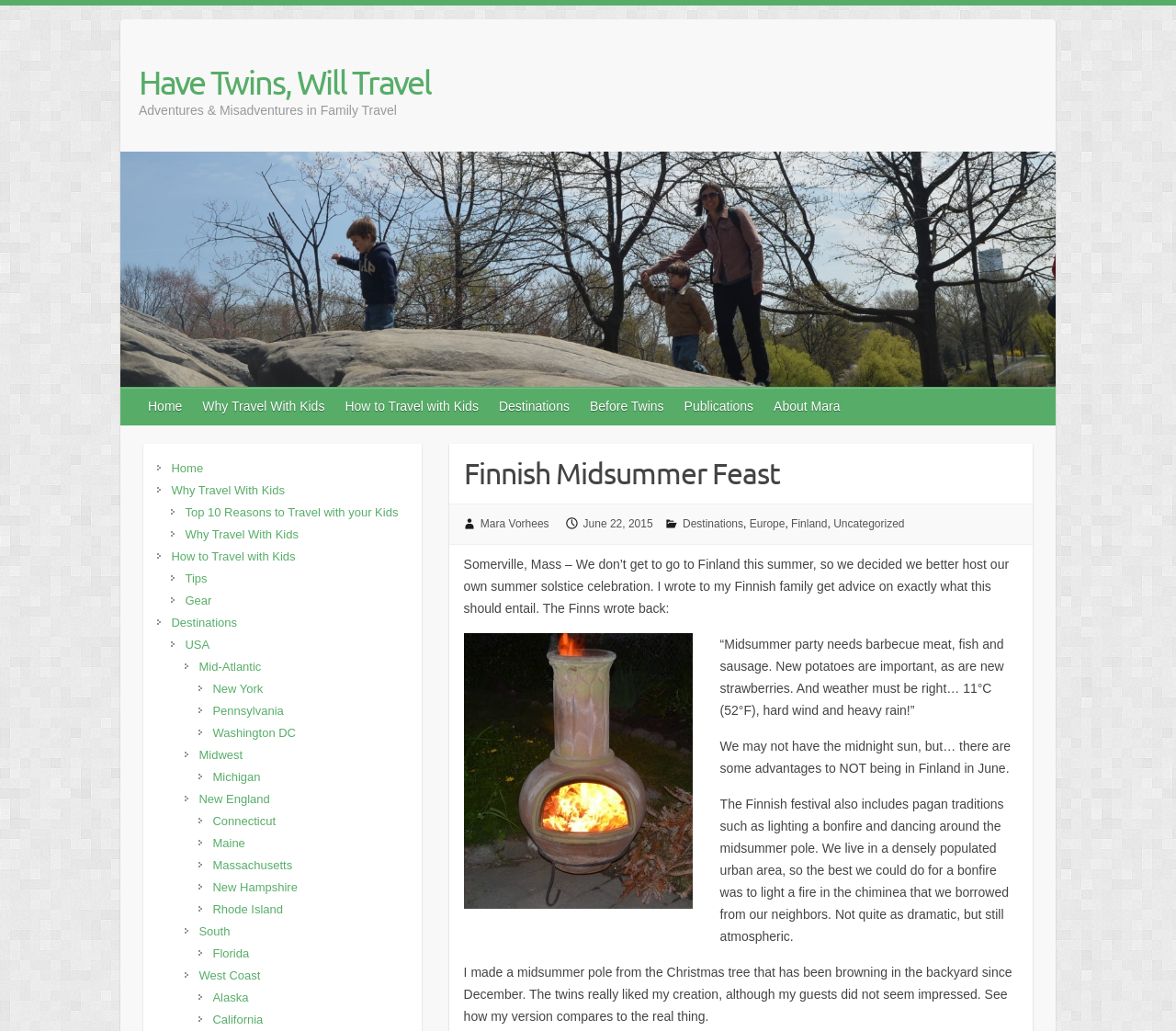Please locate the bounding box coordinates of the element's region that needs to be clicked to follow the instruction: "Learn about traveling with kids". The bounding box coordinates should be provided as four float numbers between 0 and 1, i.e., [left, top, right, bottom].

[0.157, 0.49, 0.339, 0.503]